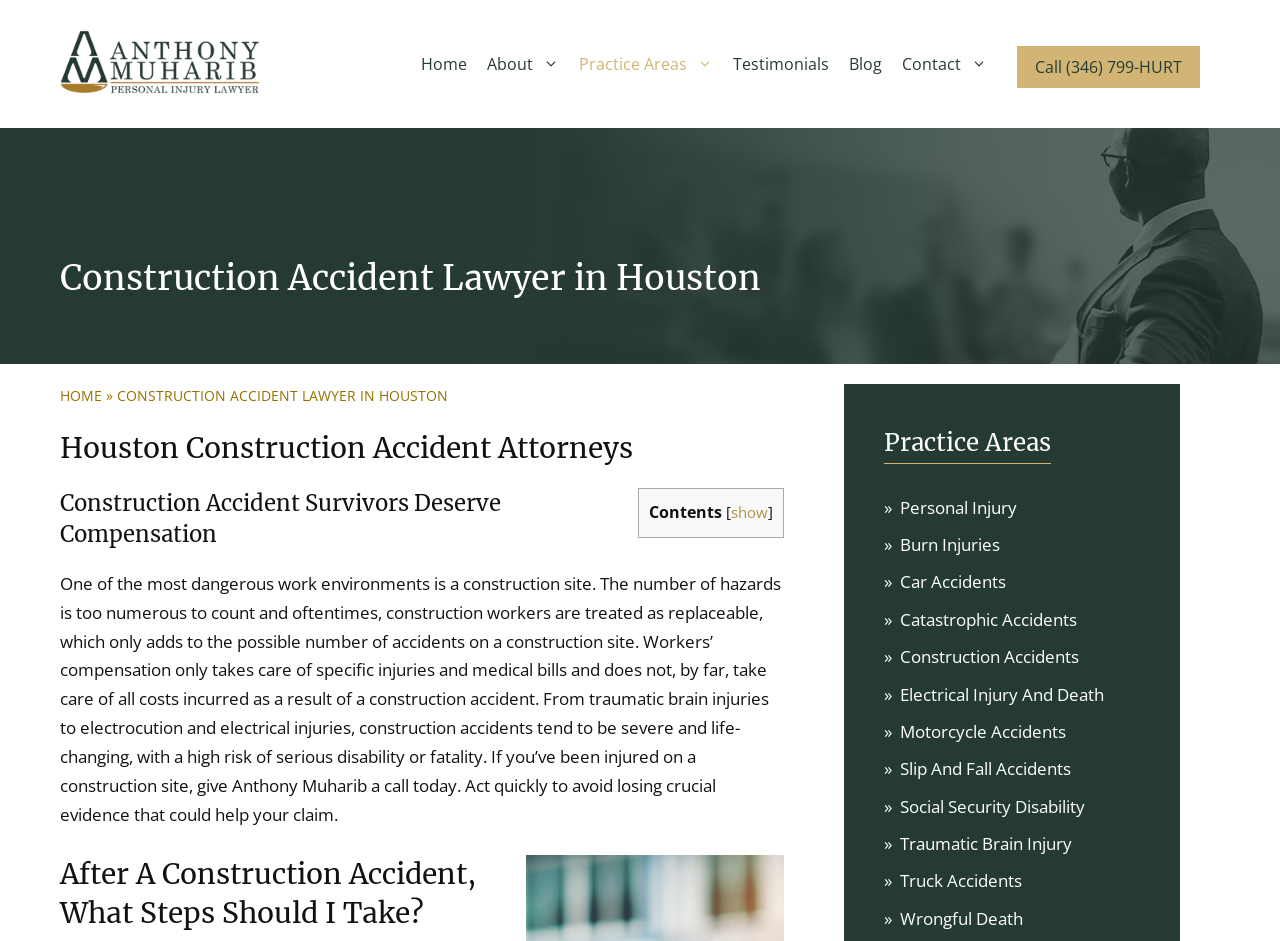Bounding box coordinates are specified in the format (top-left x, top-left y, bottom-right x, bottom-right y). All values are floating point numbers bounded between 0 and 1. Please provide the bounding box coordinate of the region this sentence describes: Traumatic Brain Injury

[0.691, 0.884, 0.838, 0.909]